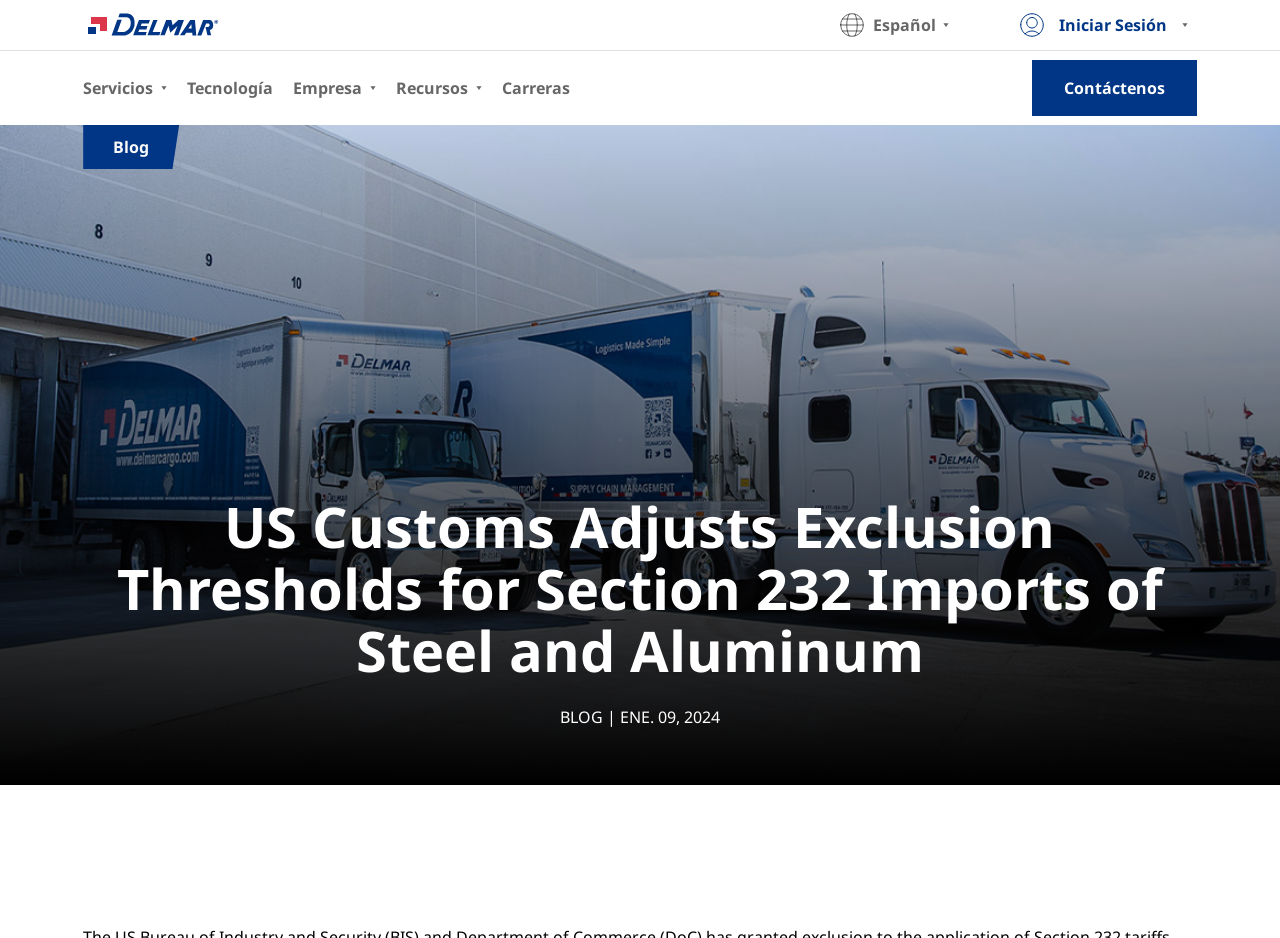Specify the bounding box coordinates of the region I need to click to perform the following instruction: "Access myDelmar". The coordinates must be four float numbers in the range of 0 to 1, i.e., [left, top, right, bottom].

[0.797, 0.139, 0.935, 0.207]